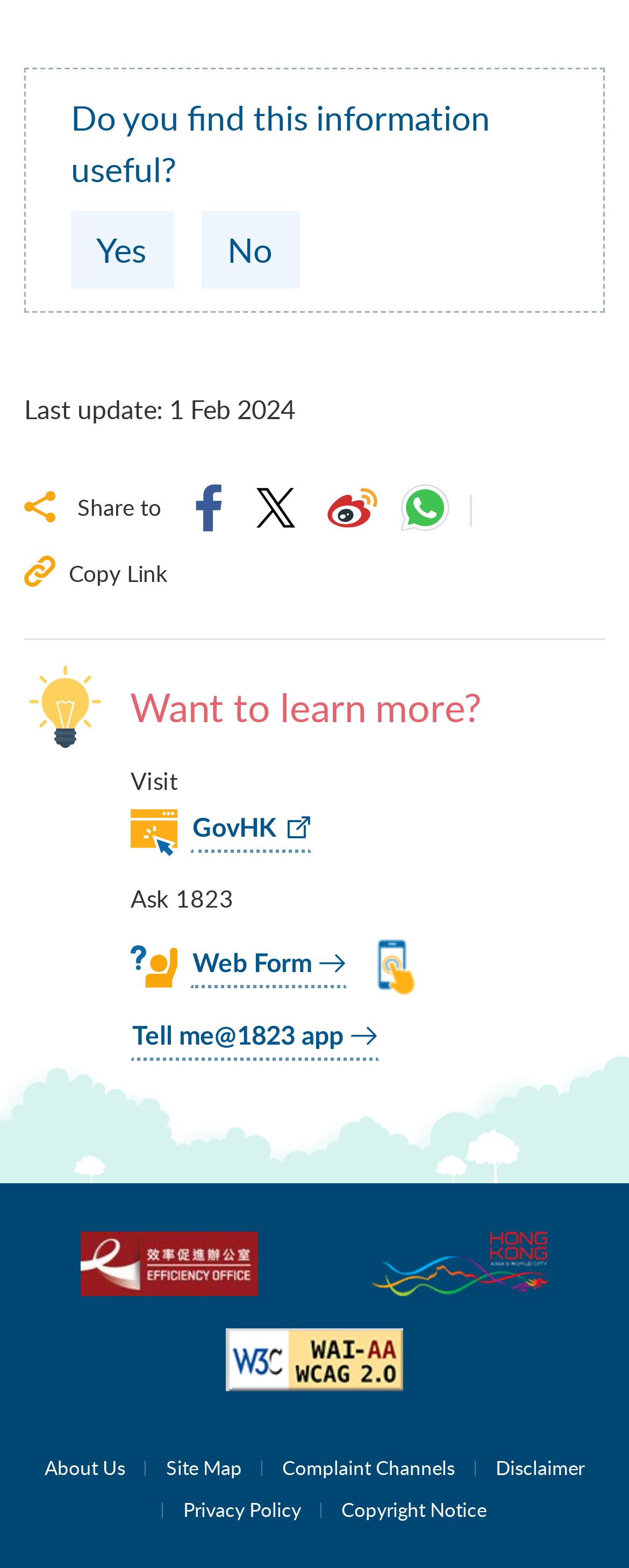Determine the bounding box for the described HTML element: "Tell me@1823 app". Ensure the coordinates are four float numbers between 0 and 1 in the format [left, top, right, bottom].

[0.207, 0.648, 0.602, 0.676]